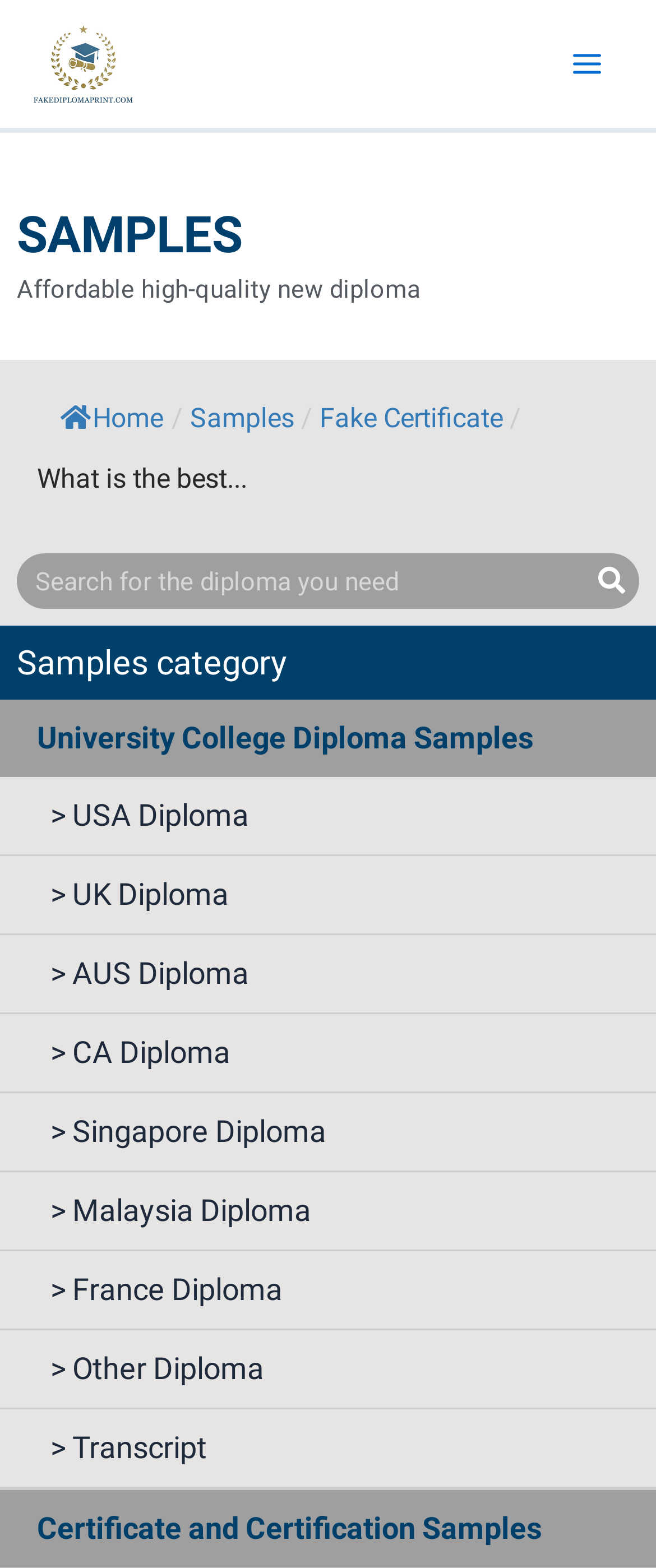Highlight the bounding box of the UI element that corresponds to this description: "Ethereum Forecast".

None